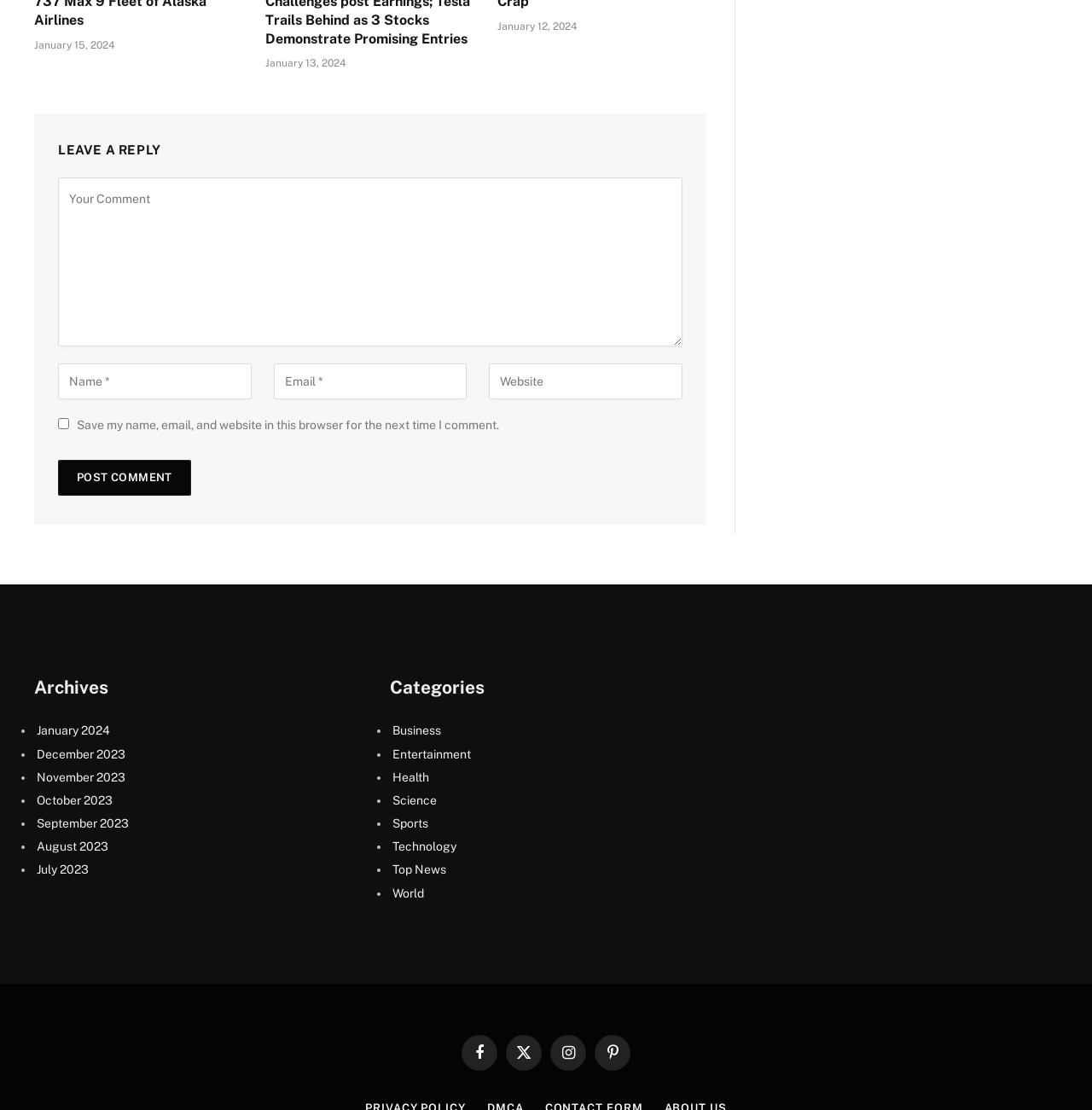Show the bounding box coordinates of the region that should be clicked to follow the instruction: "Follow on Facebook."

[0.423, 0.932, 0.455, 0.964]